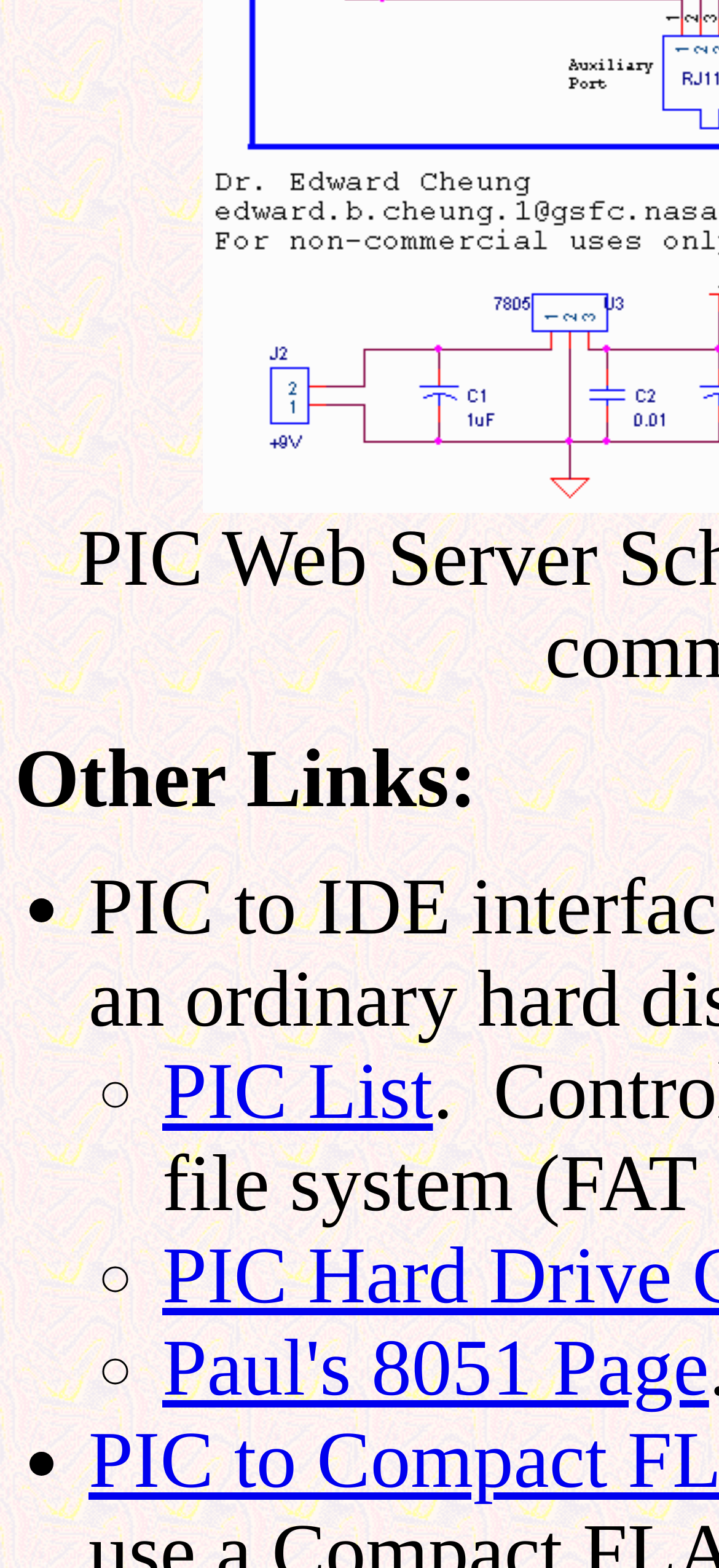What is the link text next to the second list marker?
From the image, provide a succinct answer in one word or a short phrase.

PIC List